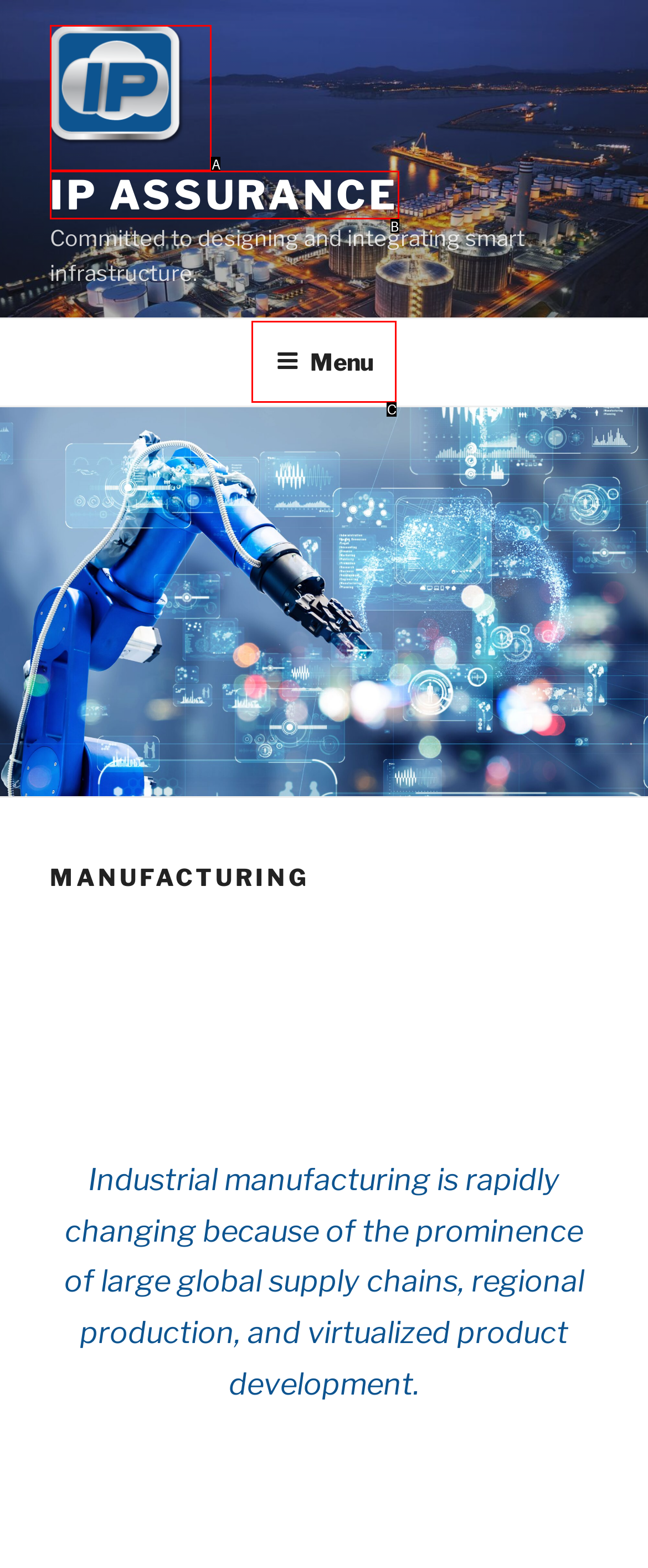Using the description: IP Assurance
Identify the letter of the corresponding UI element from the choices available.

B